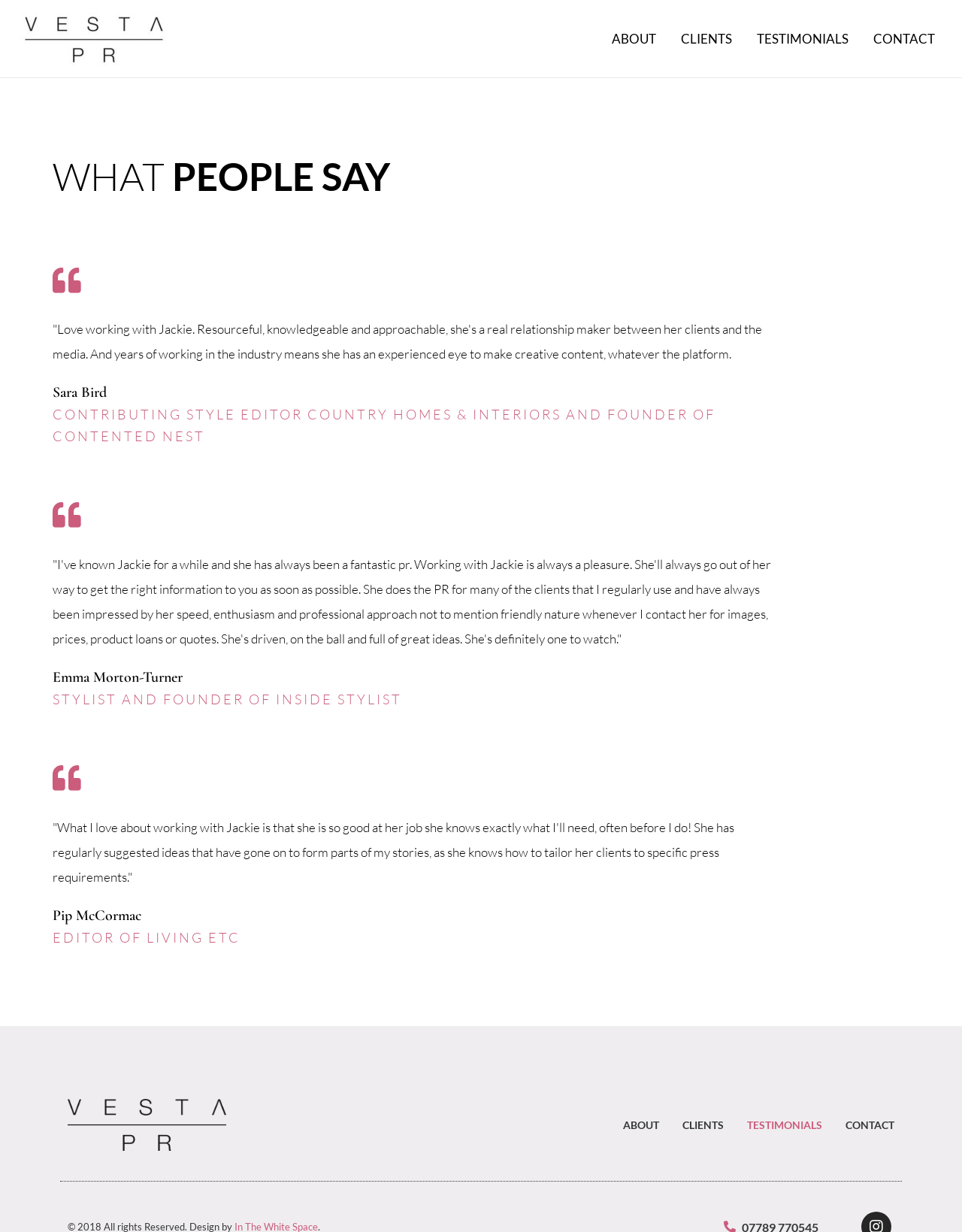Identify the bounding box coordinates of the region I need to click to complete this instruction: "Read testimonials from Sara Bird".

[0.055, 0.261, 0.792, 0.294]